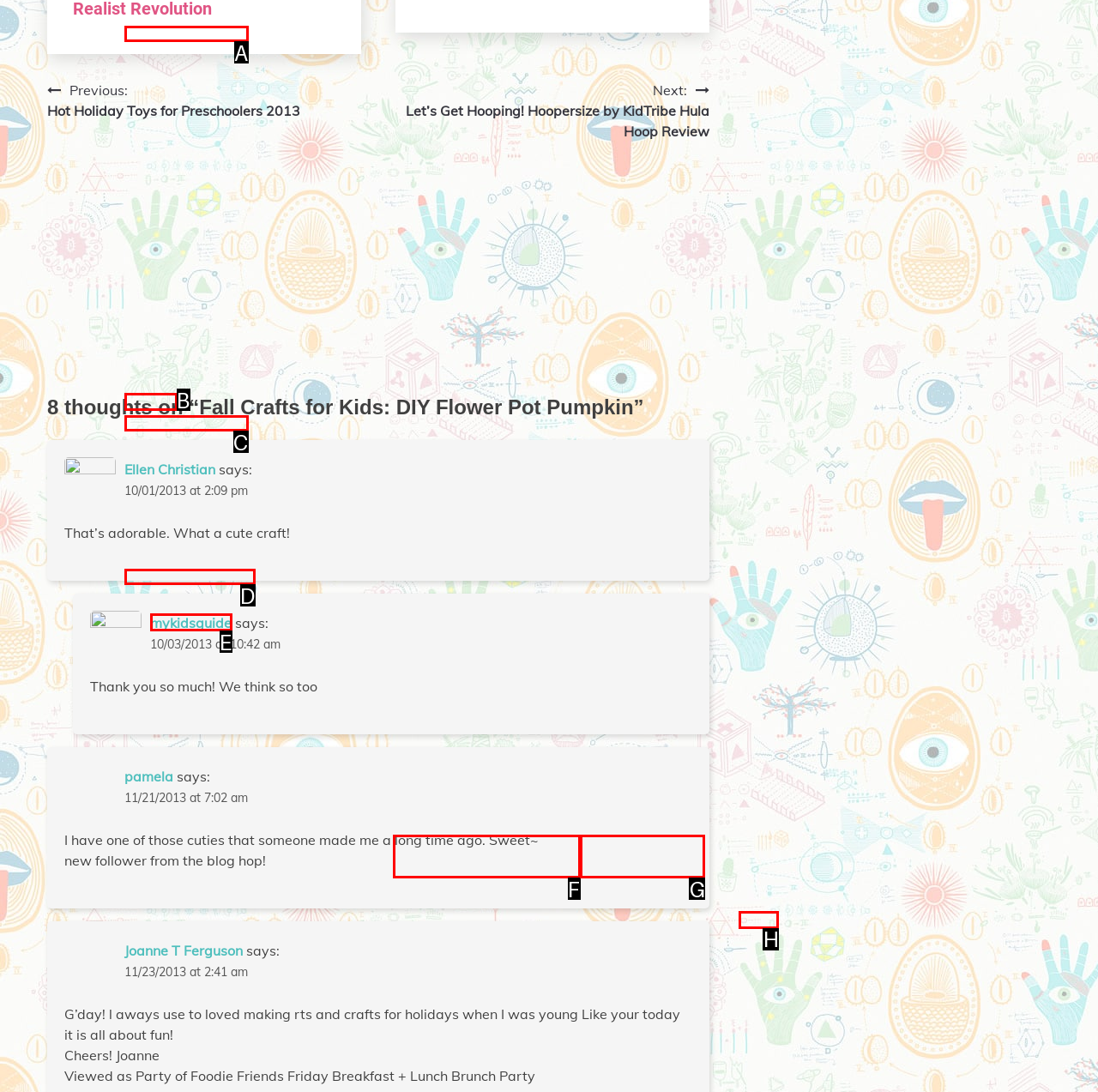Which HTML element should be clicked to perform the following task: Read the comment from mykidsguide
Reply with the letter of the appropriate option.

E